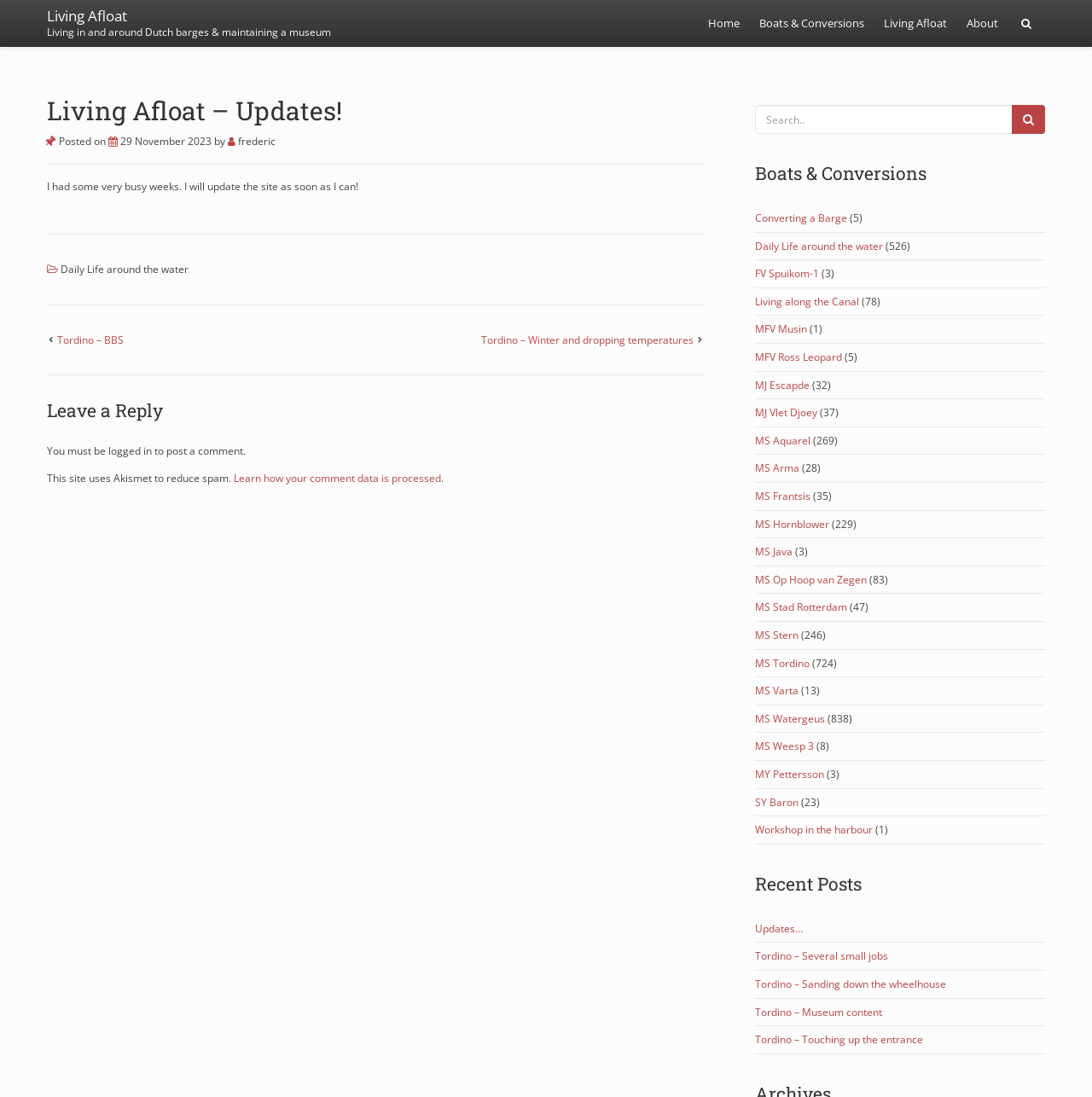Could you specify the bounding box coordinates for the clickable section to complete the following instruction: "Search for something"?

[0.691, 0.096, 0.927, 0.122]